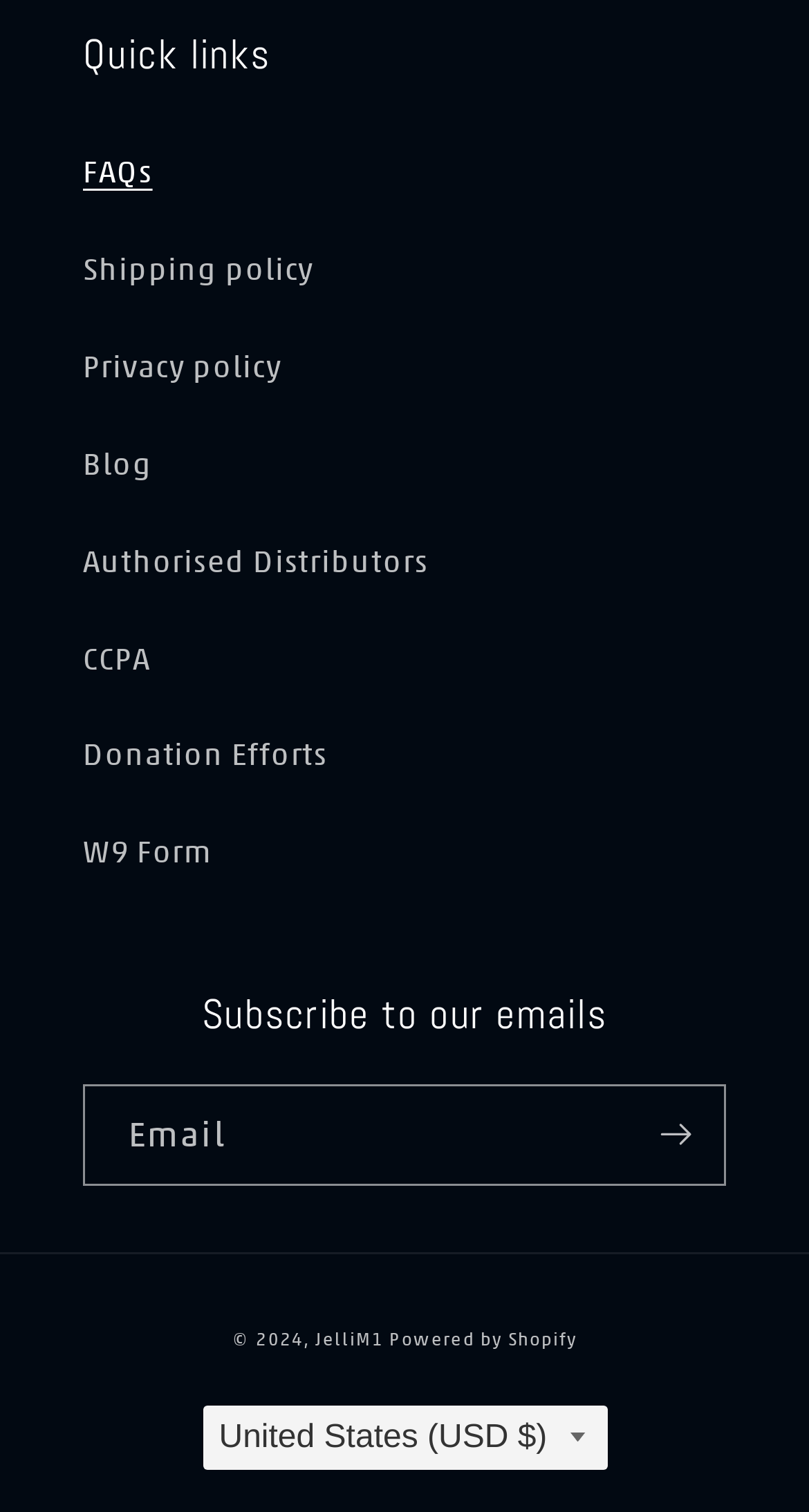Using the information shown in the image, answer the question with as much detail as possible: Who powers the website?

The website is powered by Shopify, as indicated by the link 'Powered by Shopify' at the bottom of the webpage.